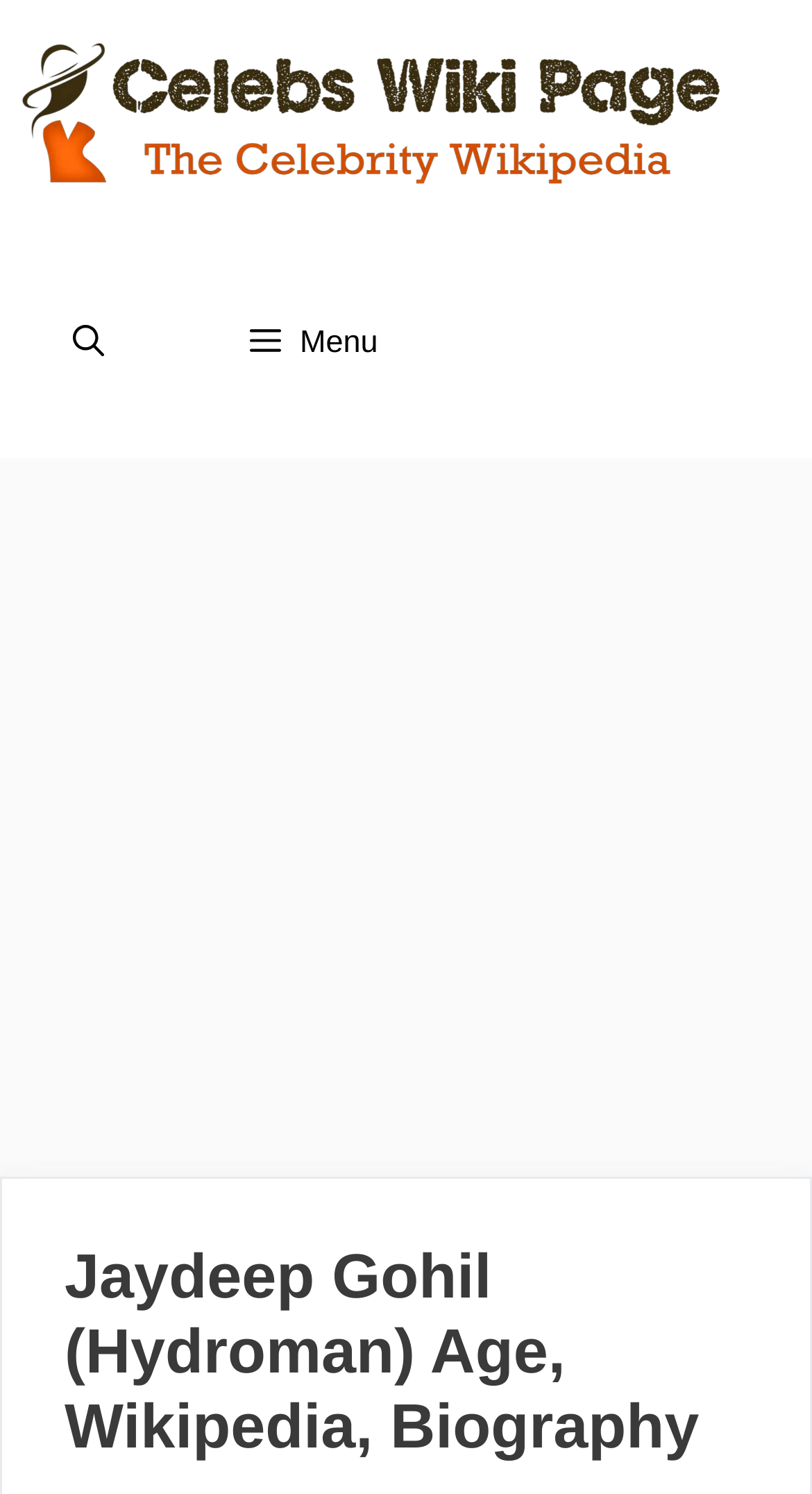Is the primary menu expanded?
We need a detailed and exhaustive answer to the question. Please elaborate.

The button labeled as 'Menu' is not expanded, which means the primary menu is not expanded.